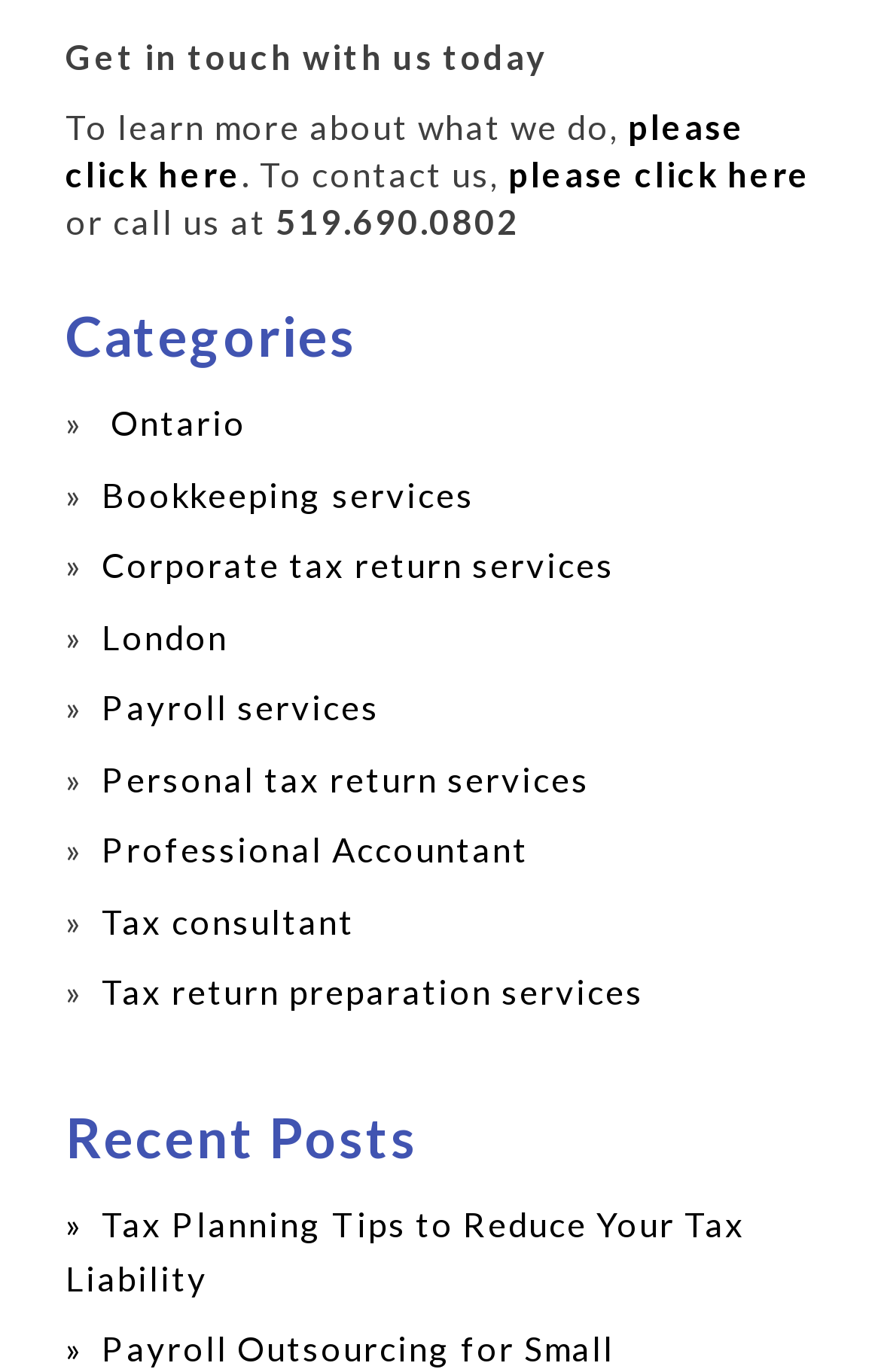What is the title of the second section?
Look at the image and respond with a one-word or short phrase answer.

Categories